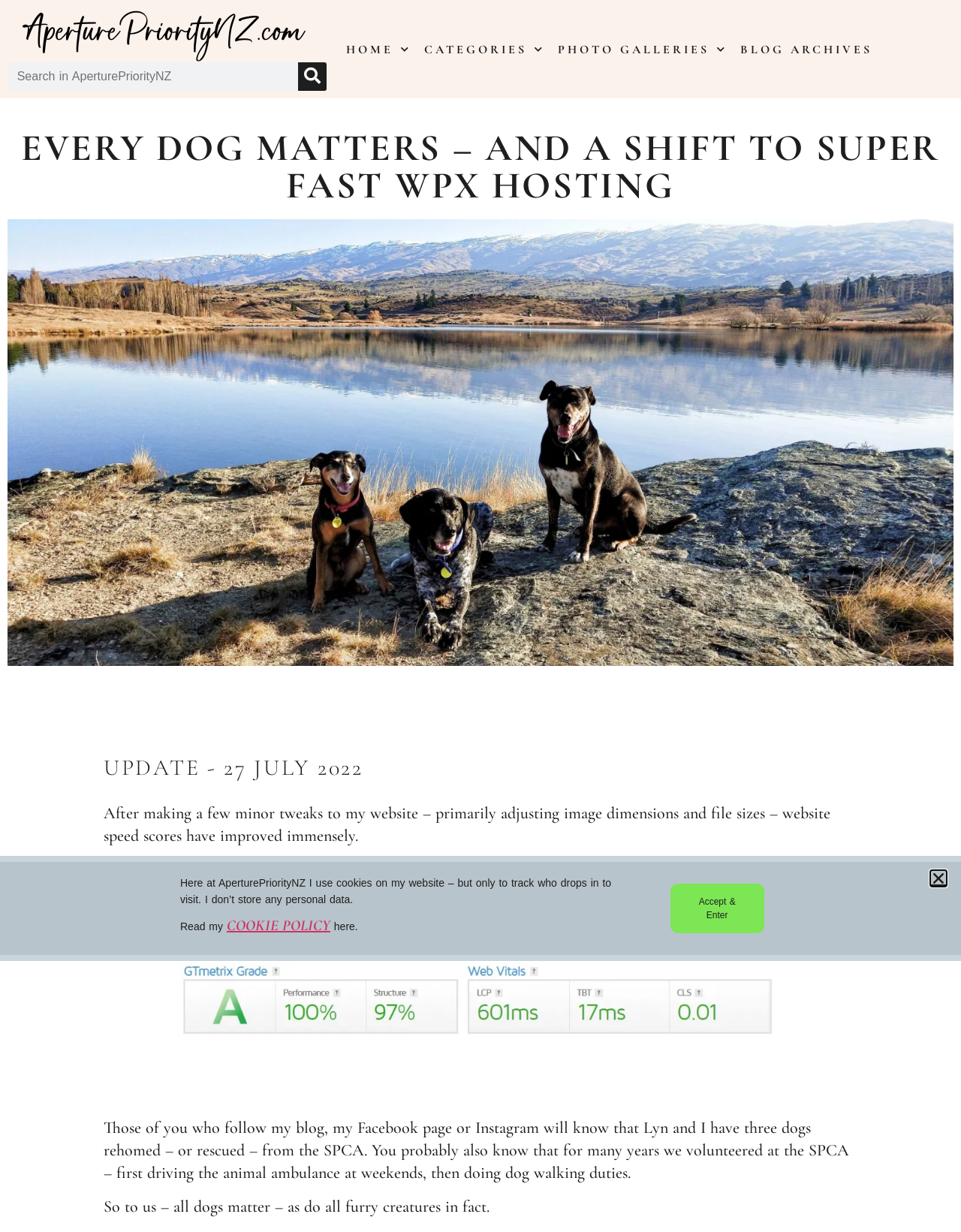Identify the bounding box coordinates of the section to be clicked to complete the task described by the following instruction: "Read BLOG ARCHIVES". The coordinates should be four float numbers between 0 and 1, formatted as [left, top, right, bottom].

[0.765, 0.018, 0.912, 0.062]